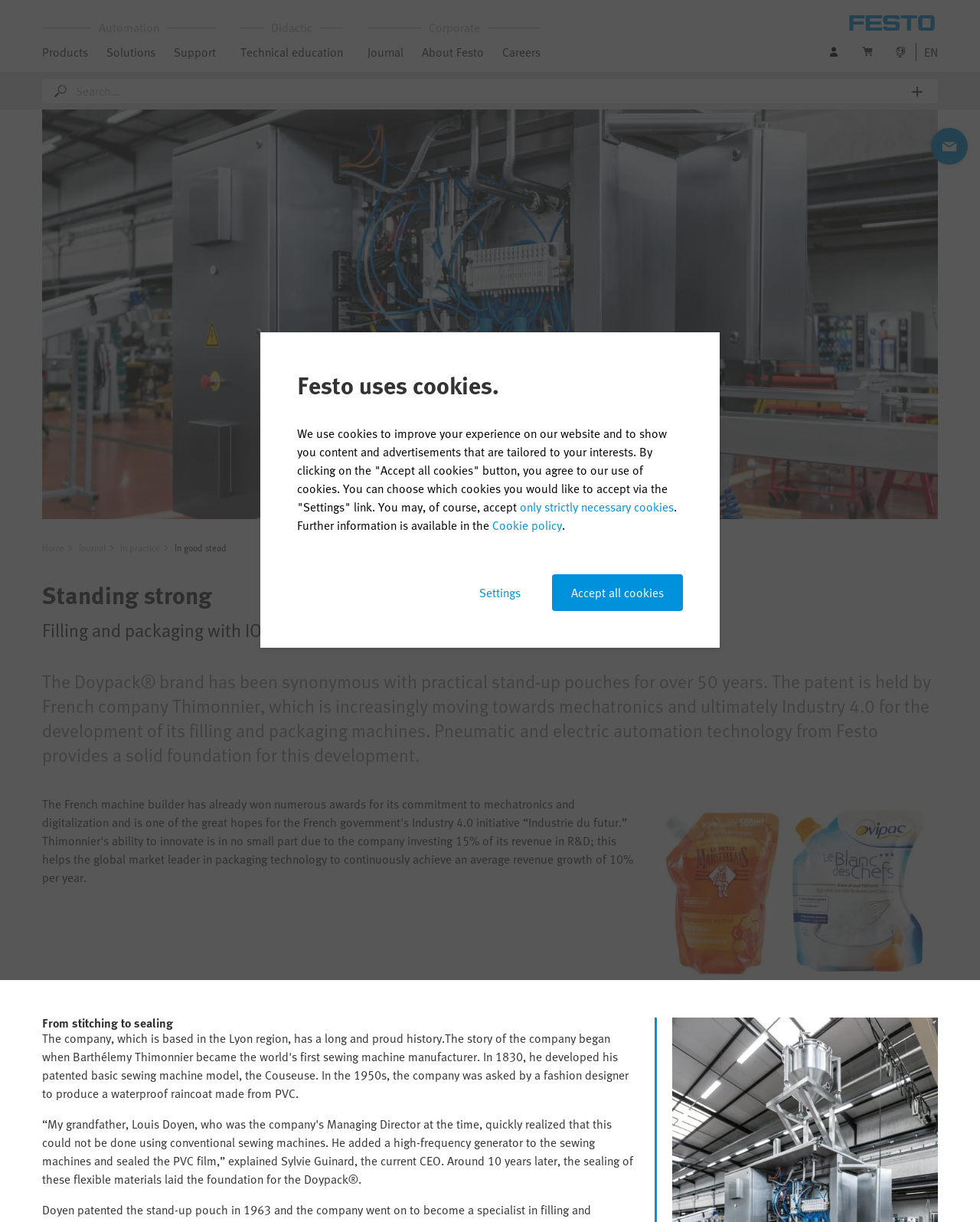Identify the bounding box for the UI element specified in this description: "Add a second order code". The coordinates must be four float numbers between 0 and 1, formatted as [left, top, right, bottom].

[0.924, 0.065, 0.948, 0.085]